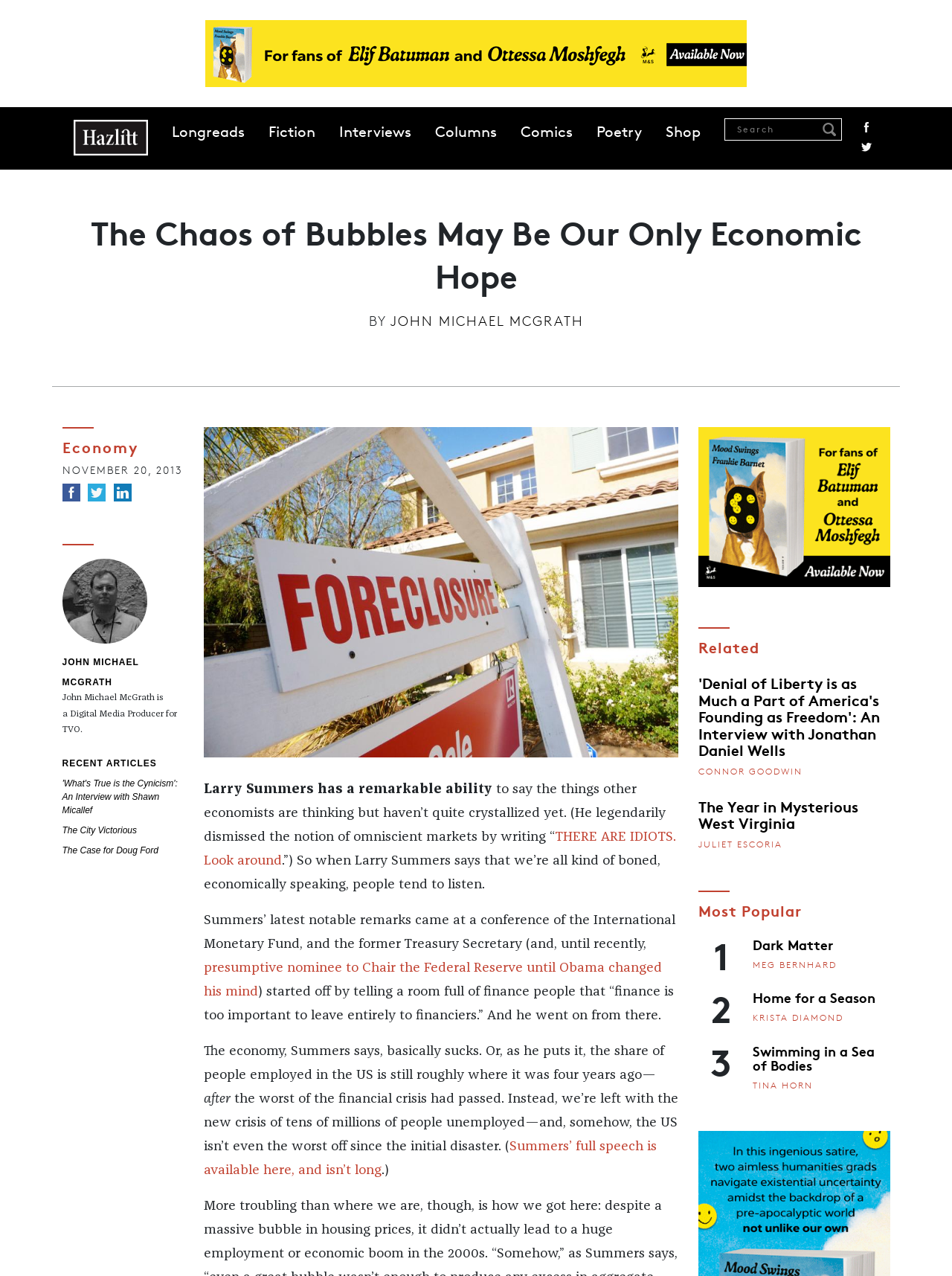Specify the bounding box coordinates of the area that needs to be clicked to achieve the following instruction: "Explore the Comics section".

[0.547, 0.096, 0.601, 0.11]